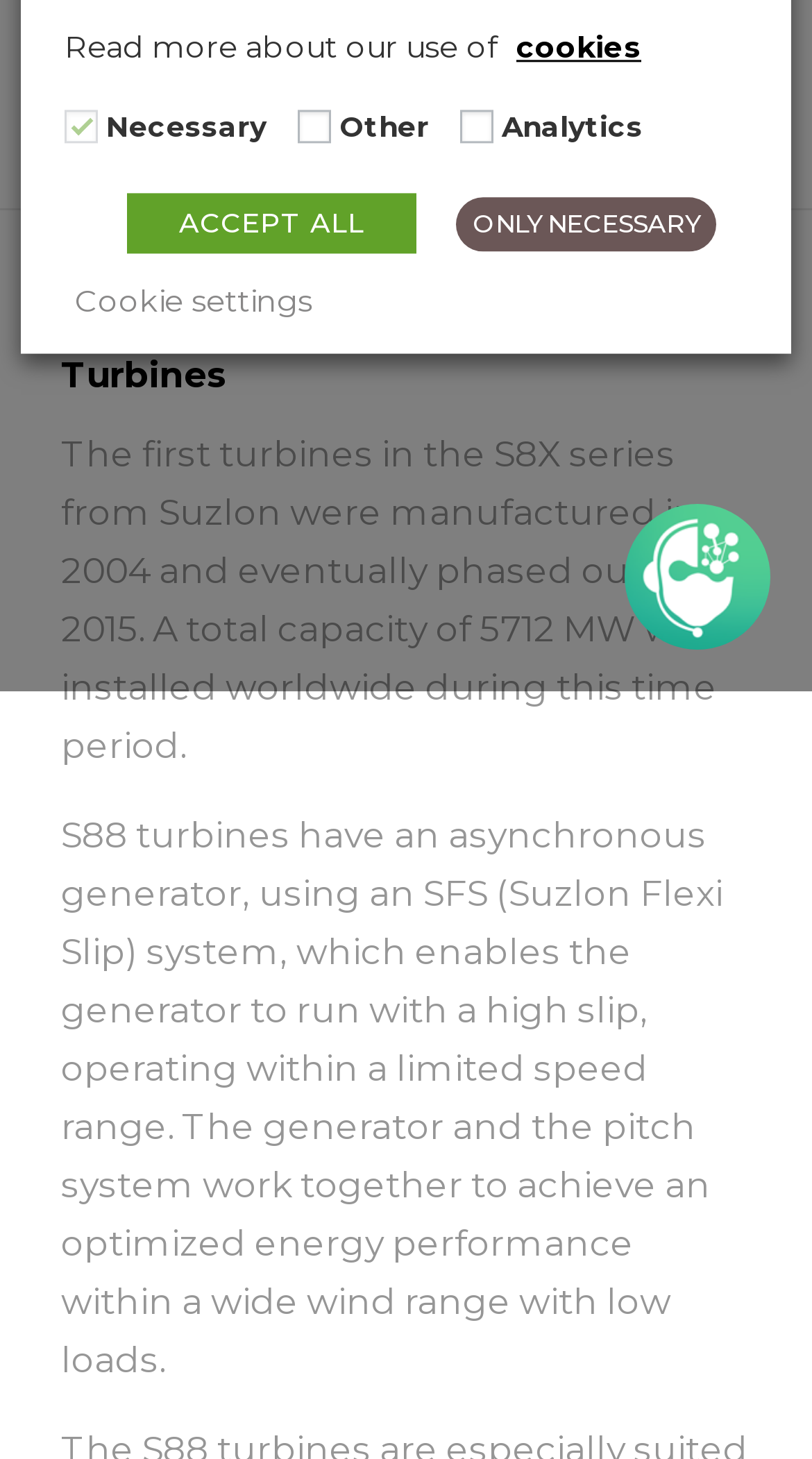Calculate the bounding box coordinates for the UI element based on the following description: "ONLY NECESSARY". Ensure the coordinates are four float numbers between 0 and 1, i.e., [left, top, right, bottom].

[0.562, 0.136, 0.882, 0.173]